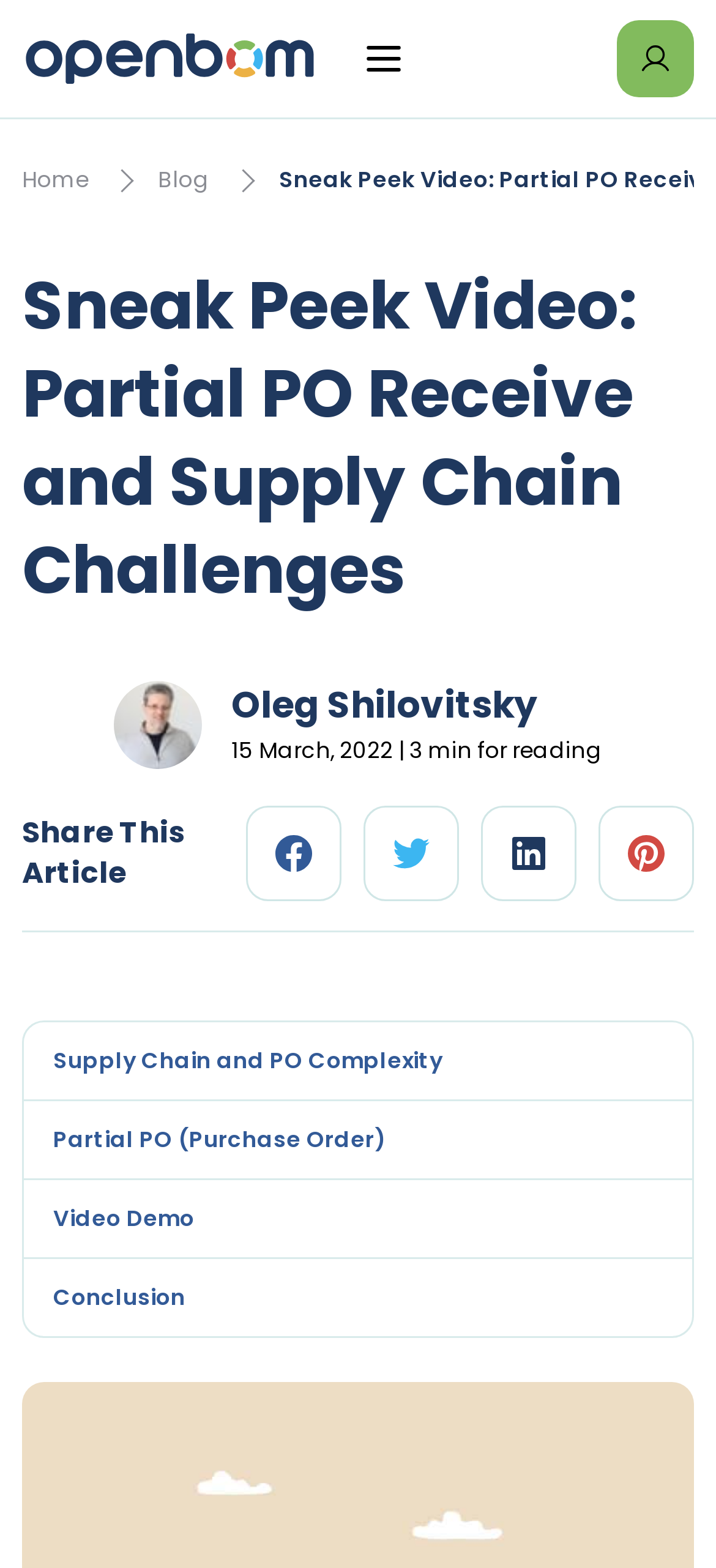What type of content is available below the article?
Please look at the screenshot and answer in one word or a short phrase.

Video Demo